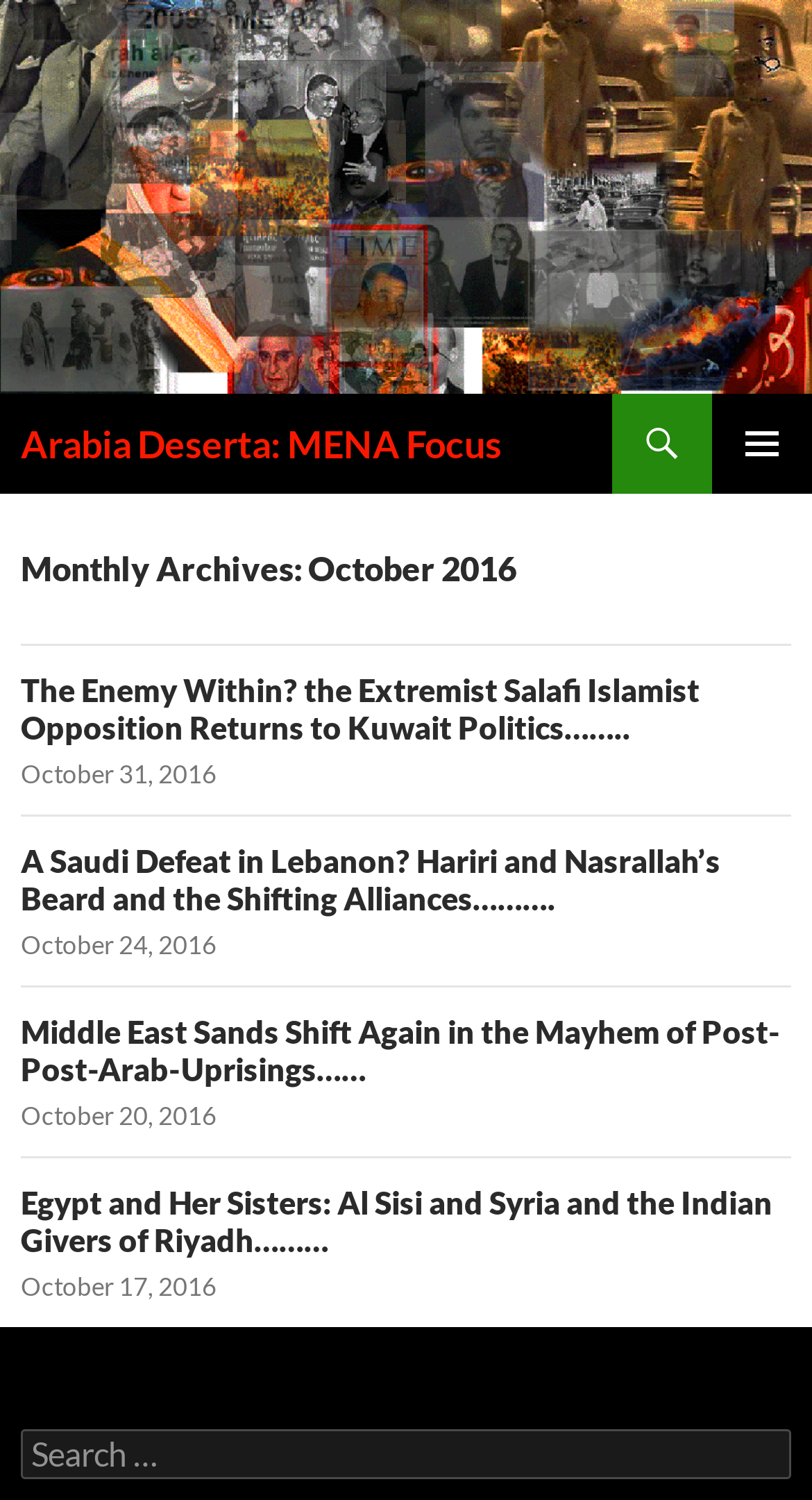Locate the bounding box coordinates of the area to click to fulfill this instruction: "Read the article 'The Enemy Within? the Extremist Salafi Islamist Opposition Returns to Kuwait Politics……..'". The bounding box should be presented as four float numbers between 0 and 1, in the order [left, top, right, bottom].

[0.026, 0.448, 0.862, 0.498]